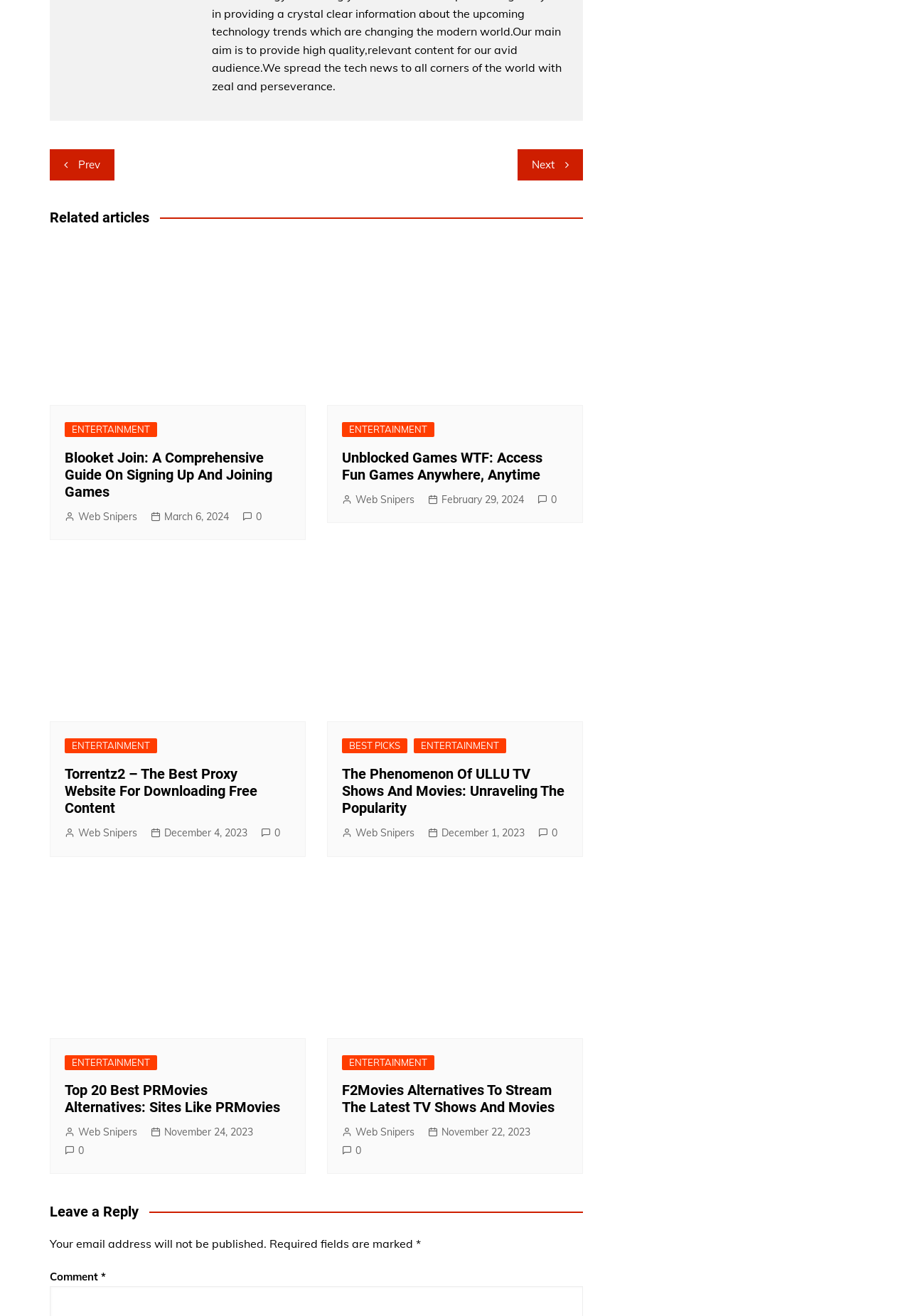Locate the bounding box coordinates of the segment that needs to be clicked to meet this instruction: "Leave a reply".

[0.055, 0.914, 0.641, 0.928]